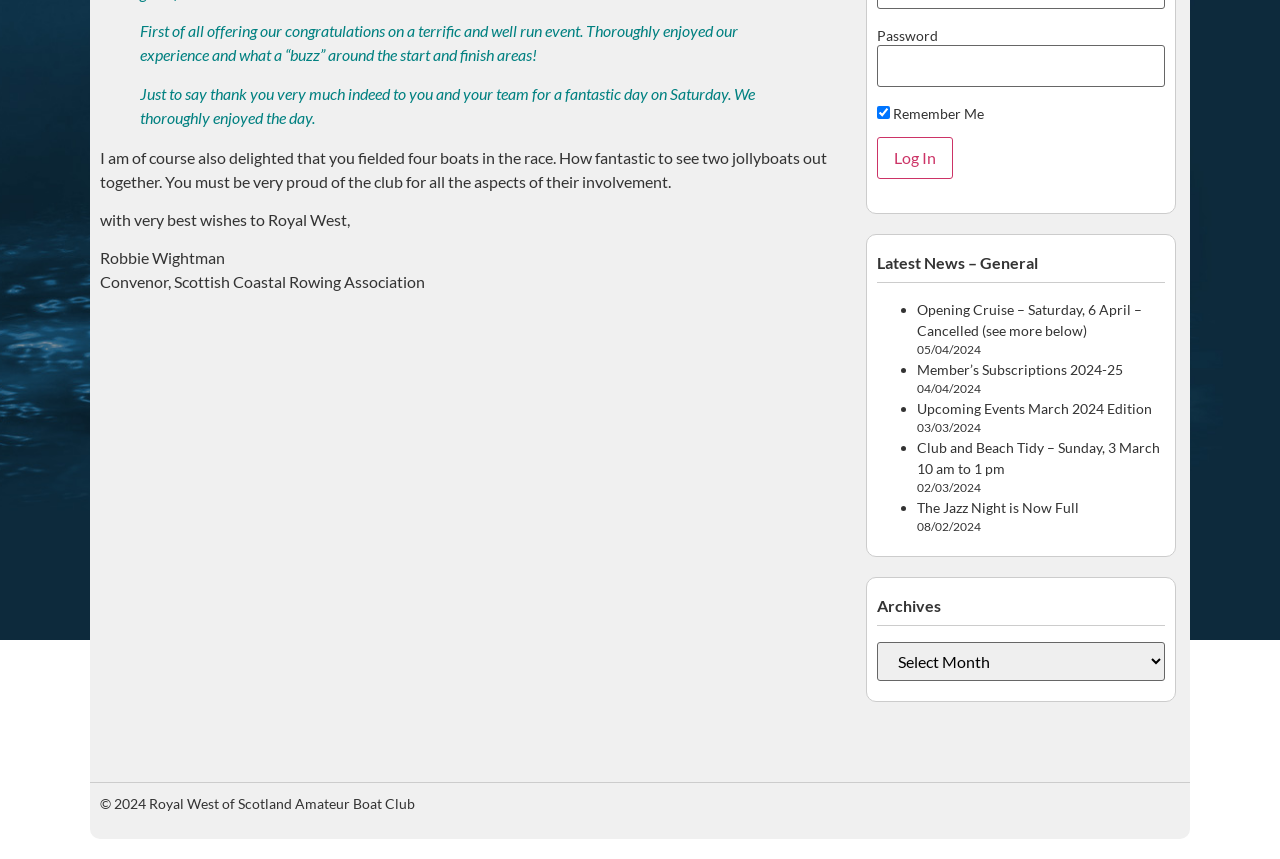Identify and provide the bounding box for the element described by: "Member’s Subscriptions 2024-25".

[0.717, 0.42, 0.878, 0.44]